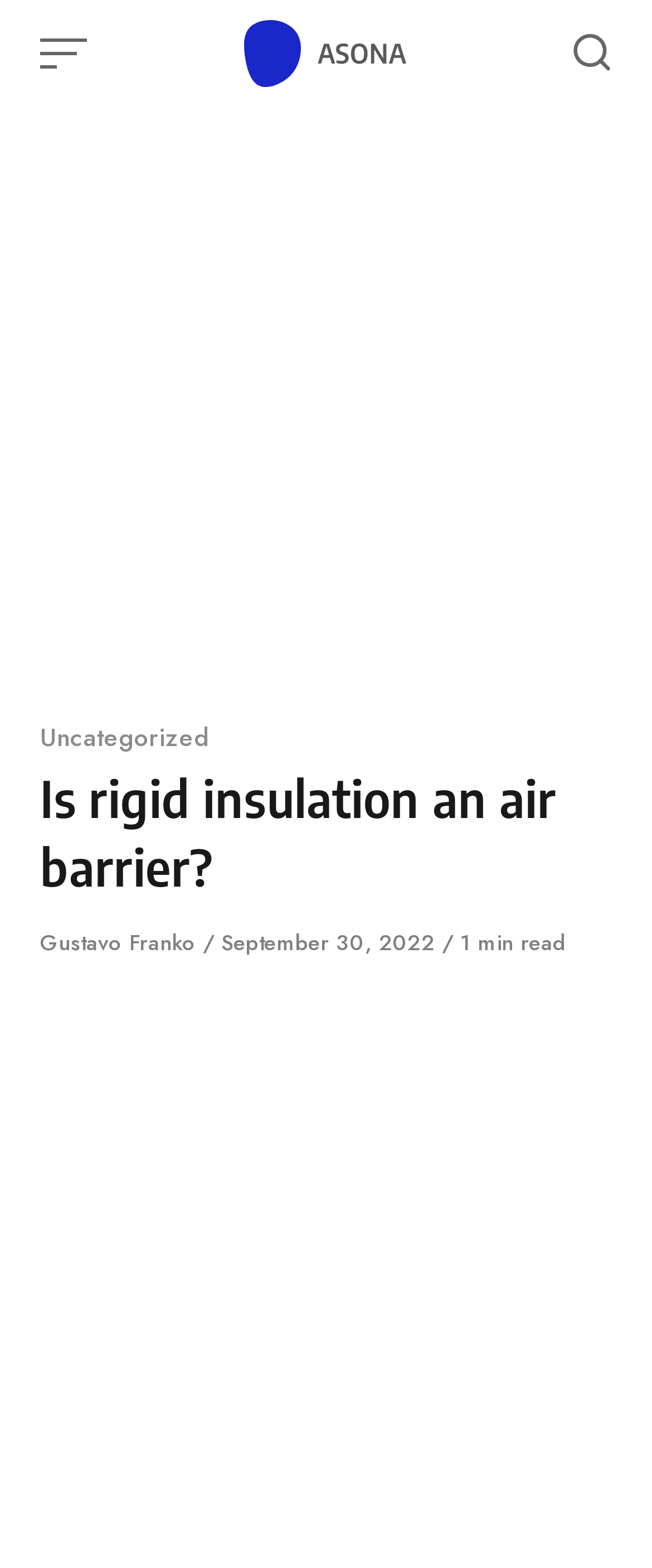Please specify the bounding box coordinates for the clickable region that will help you carry out the instruction: "Open or close search".

[0.867, 0.017, 0.949, 0.051]